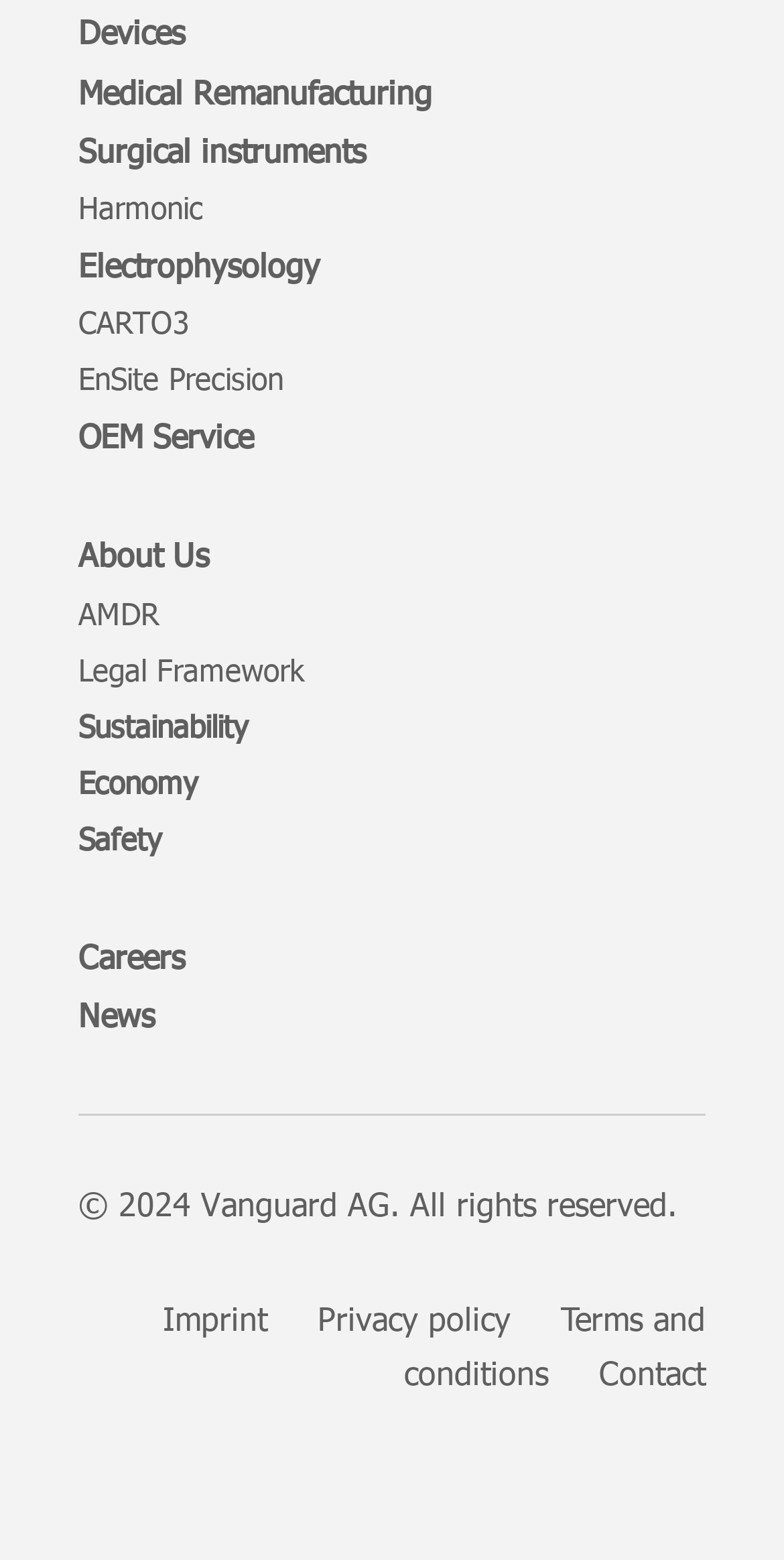Please locate the UI element described by "Terms and conditions" and provide its bounding box coordinates.

[0.515, 0.831, 0.9, 0.893]